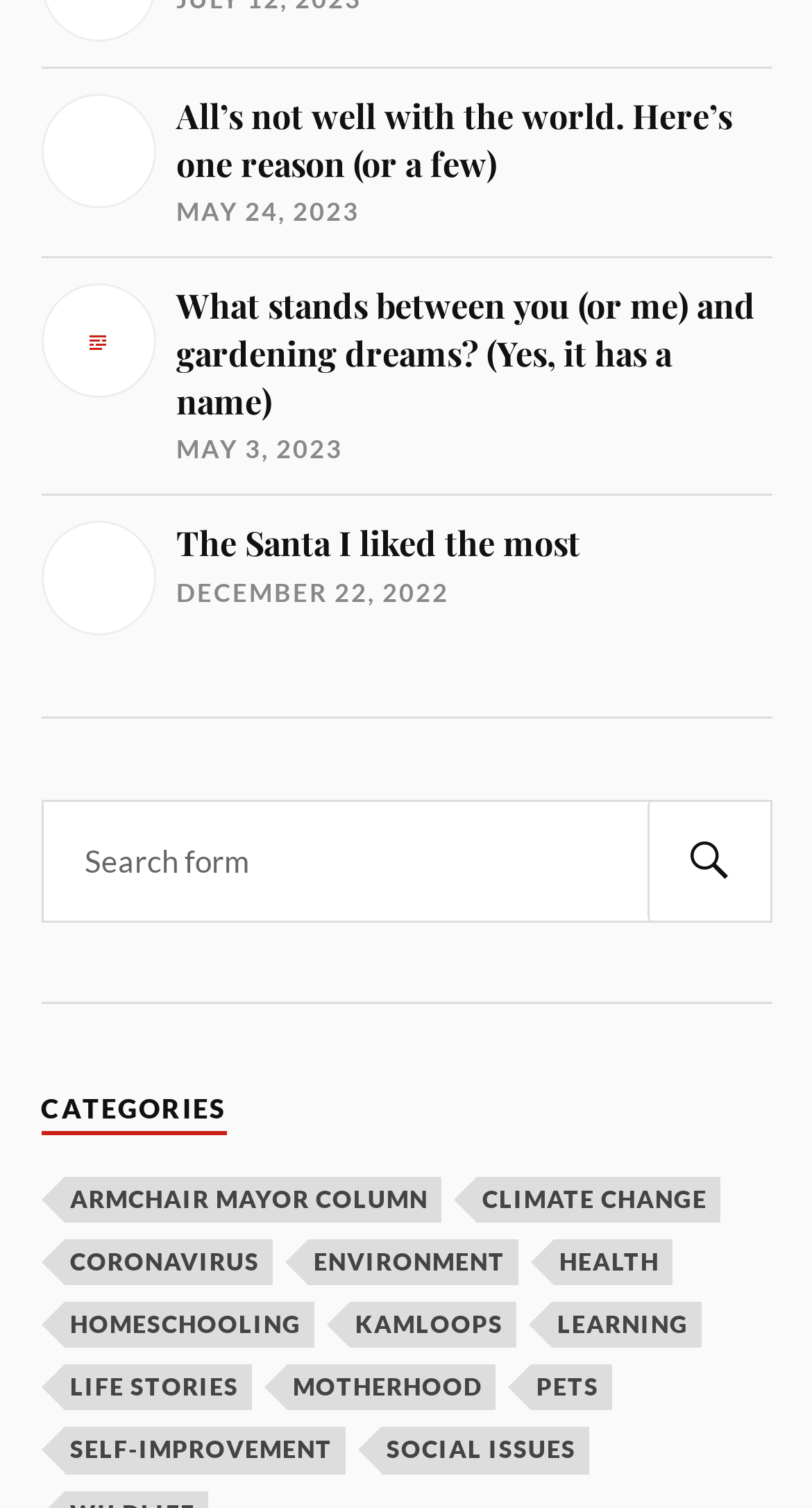Answer the question below with a single word or a brief phrase: 
What is the date of the most recent article?

MAY 24, 2023